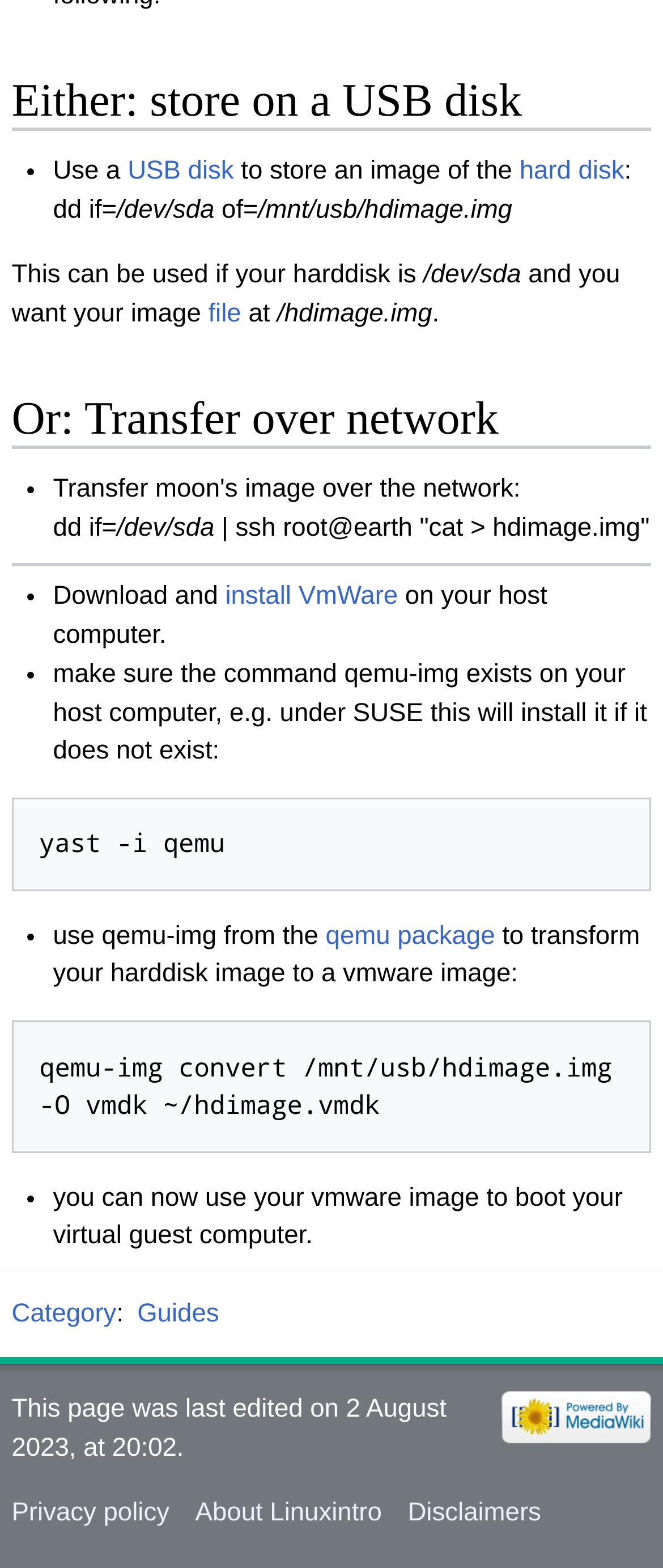What is the purpose of the dd command?
Using the details from the image, give an elaborate explanation to answer the question.

The dd command is used to create an image of a hard disk, as shown in the instructions on the webpage. It is used in conjunction with the if and of options to specify the input and output files.